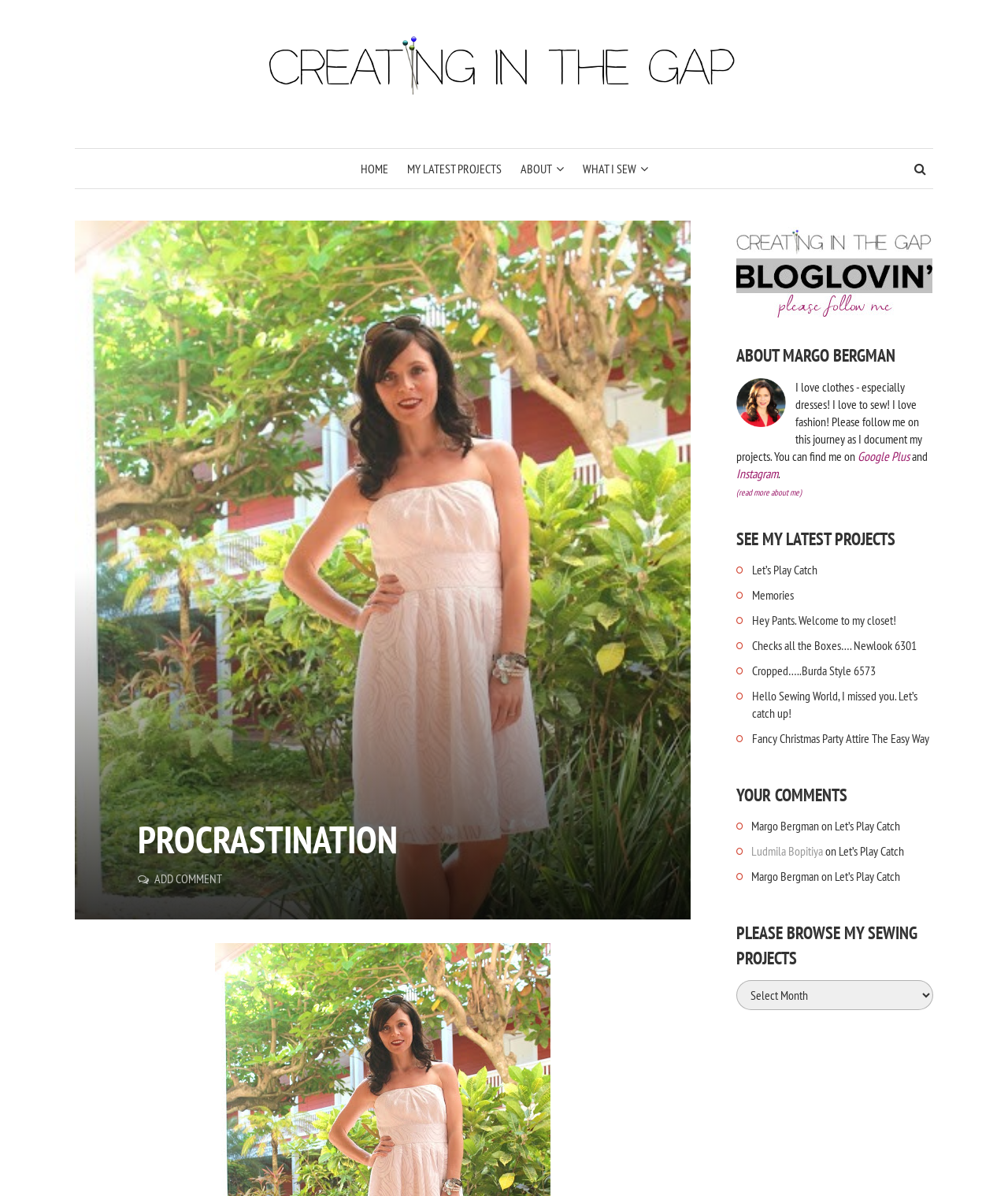Given the element description, predict the bounding box coordinates in the format (top-left x, top-left y, bottom-right x, bottom-right y). Make sure all values are between 0 and 1. Here is the element description: (read more about me)

[0.73, 0.407, 0.795, 0.416]